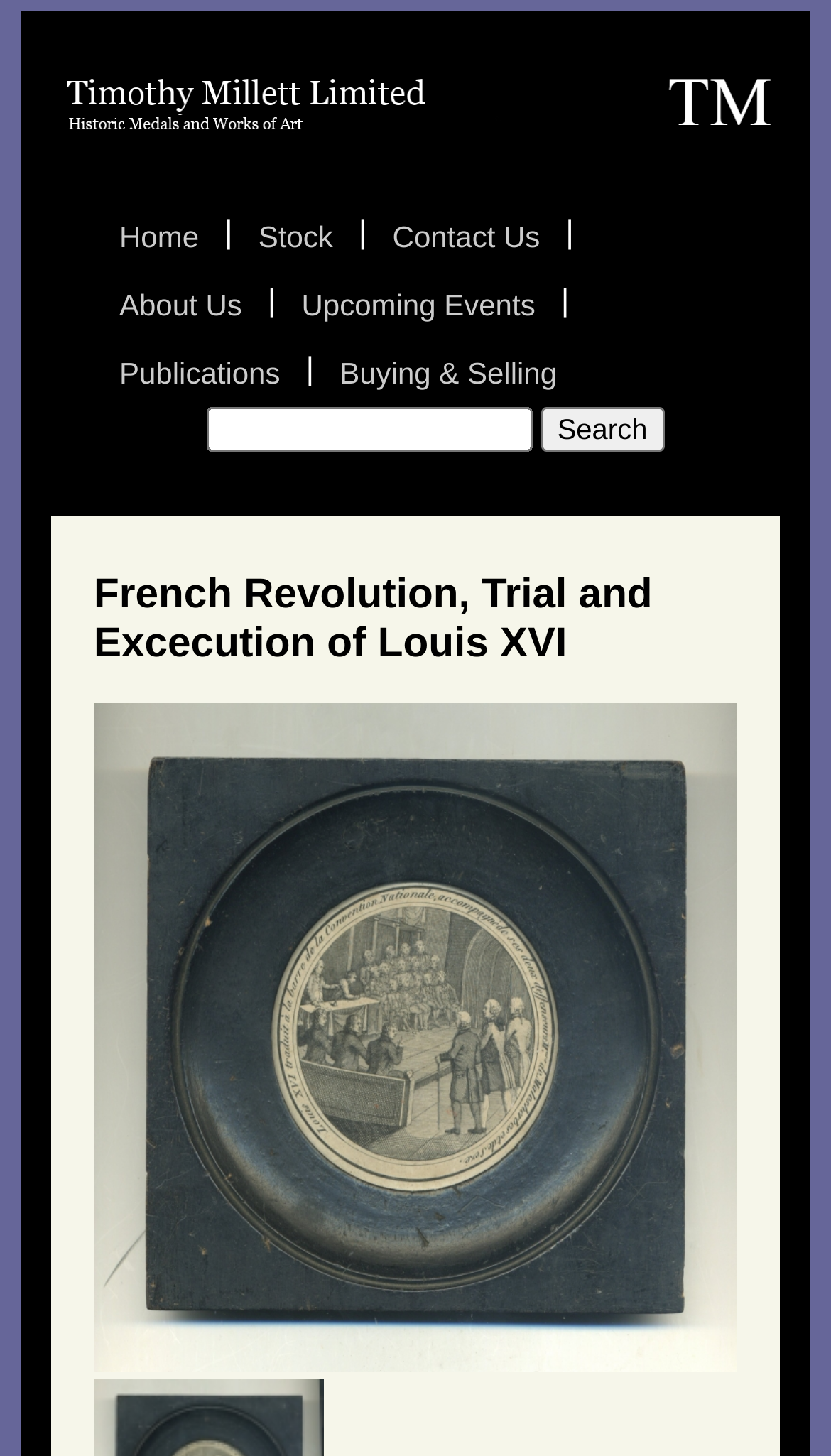Please examine the image and provide a detailed answer to the question: What is the name of the person being defended?

Based on the image description, Louis XVI is the person being defended by Malesherbes and Deseze in front of the National Convention.